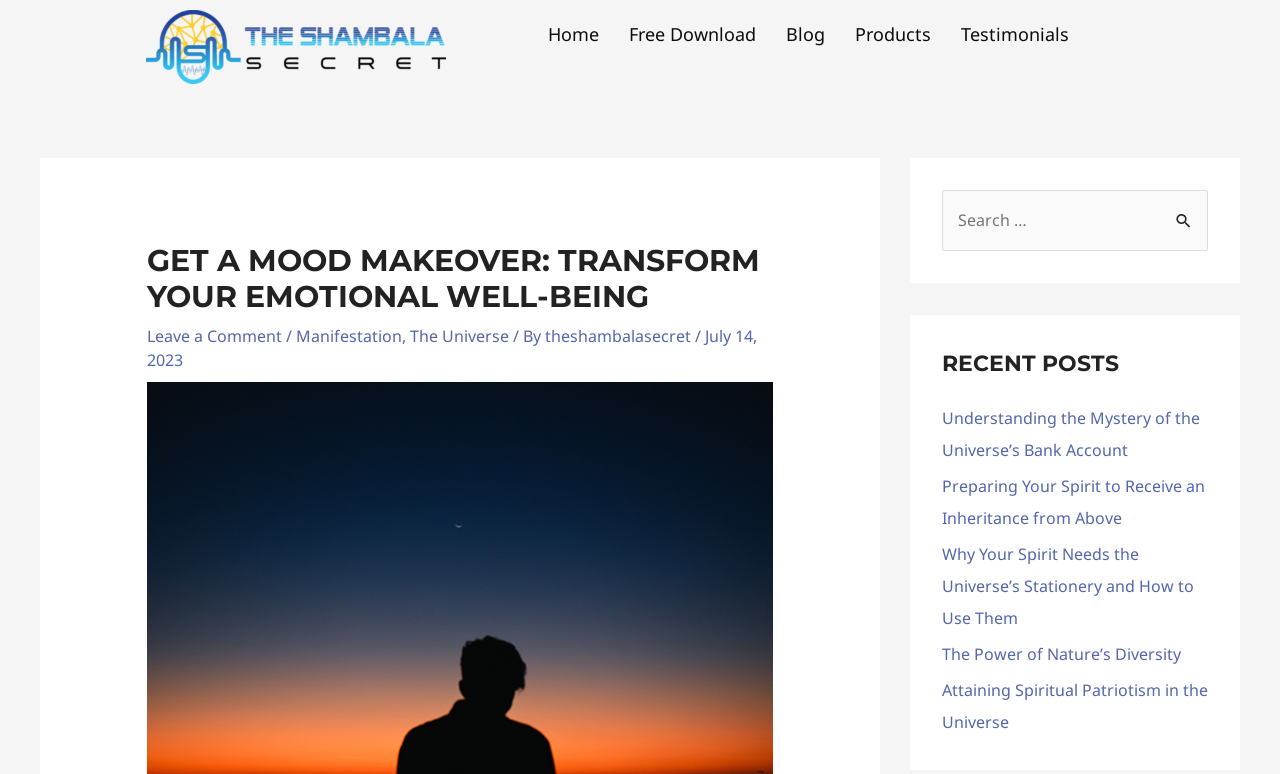How many links are in the subheading 'GET A MOOD MAKEOVER: TRANSFORM YOUR EMOTIONAL WELL-BEING'?
Use the image to answer the question with a single word or phrase.

4